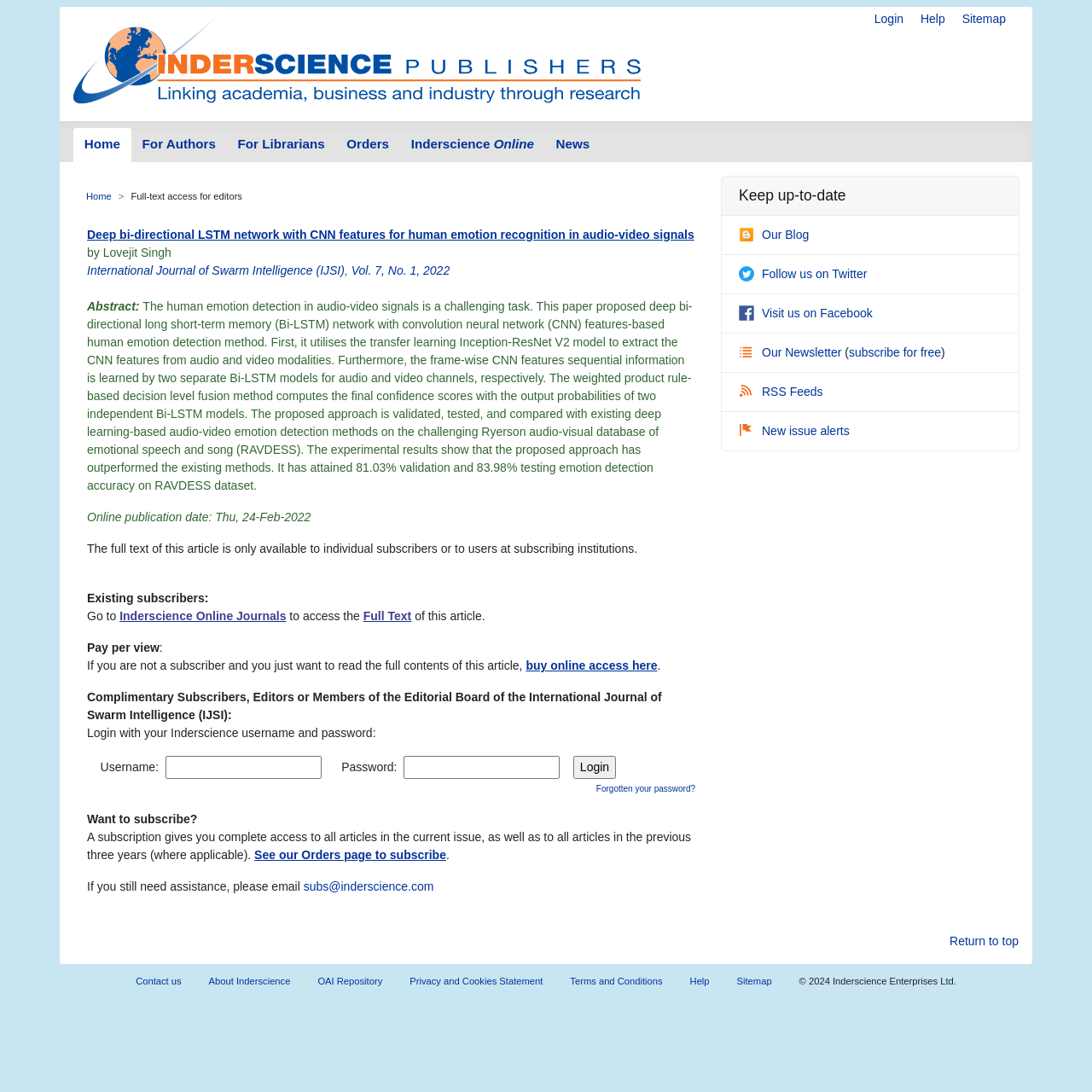What is the purpose of the 'Subscribe' link?
Kindly give a detailed and elaborate answer to the question.

I found the answer by looking at the text 'Want to subscribe?' and the link 'See our Orders page to subscribe' which is located below the text.